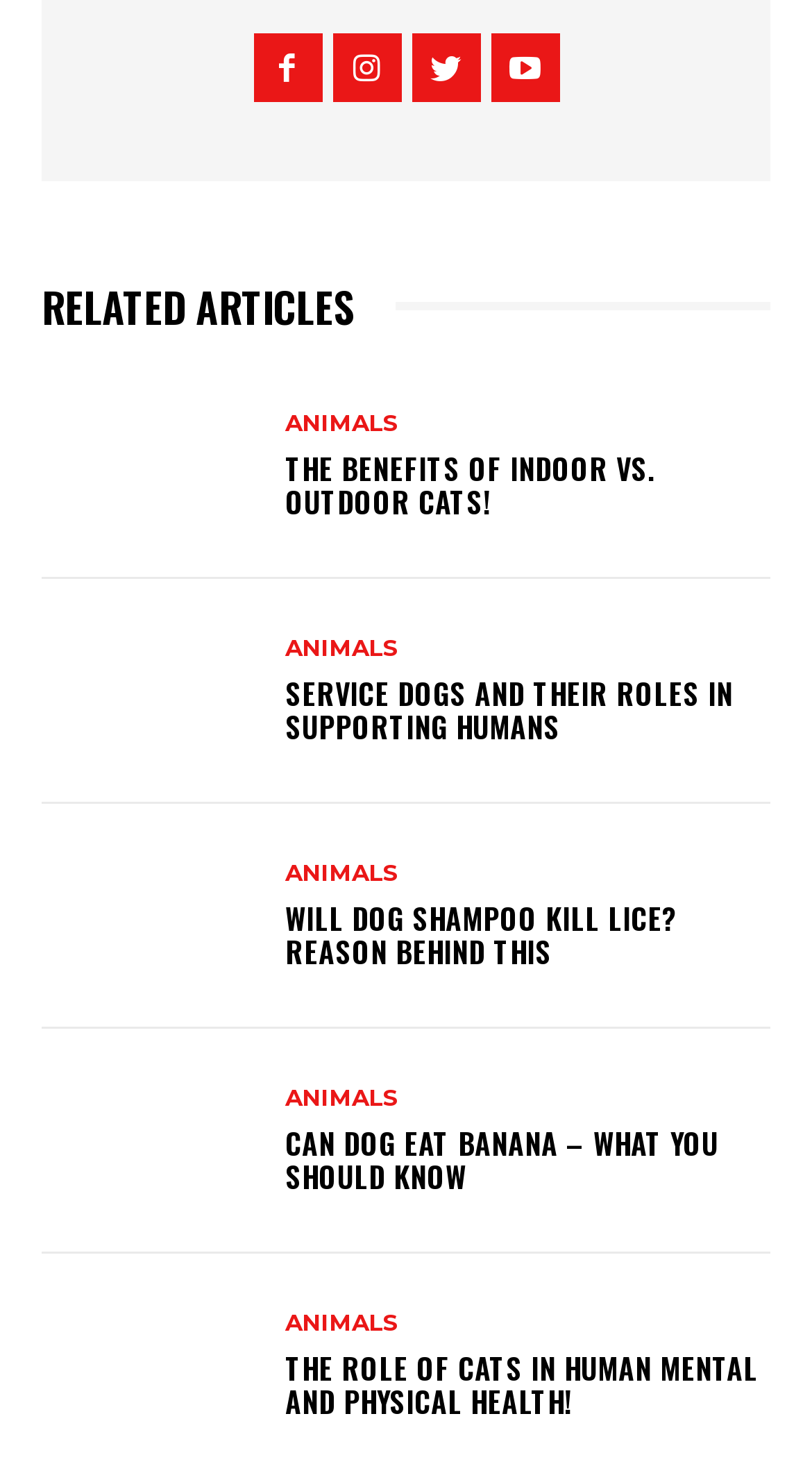Locate the bounding box coordinates of the area you need to click to fulfill this instruction: 'View the article about service dogs and their roles in supporting humans'. The coordinates must be in the form of four float numbers ranging from 0 to 1: [left, top, right, bottom].

[0.051, 0.41, 0.321, 0.529]